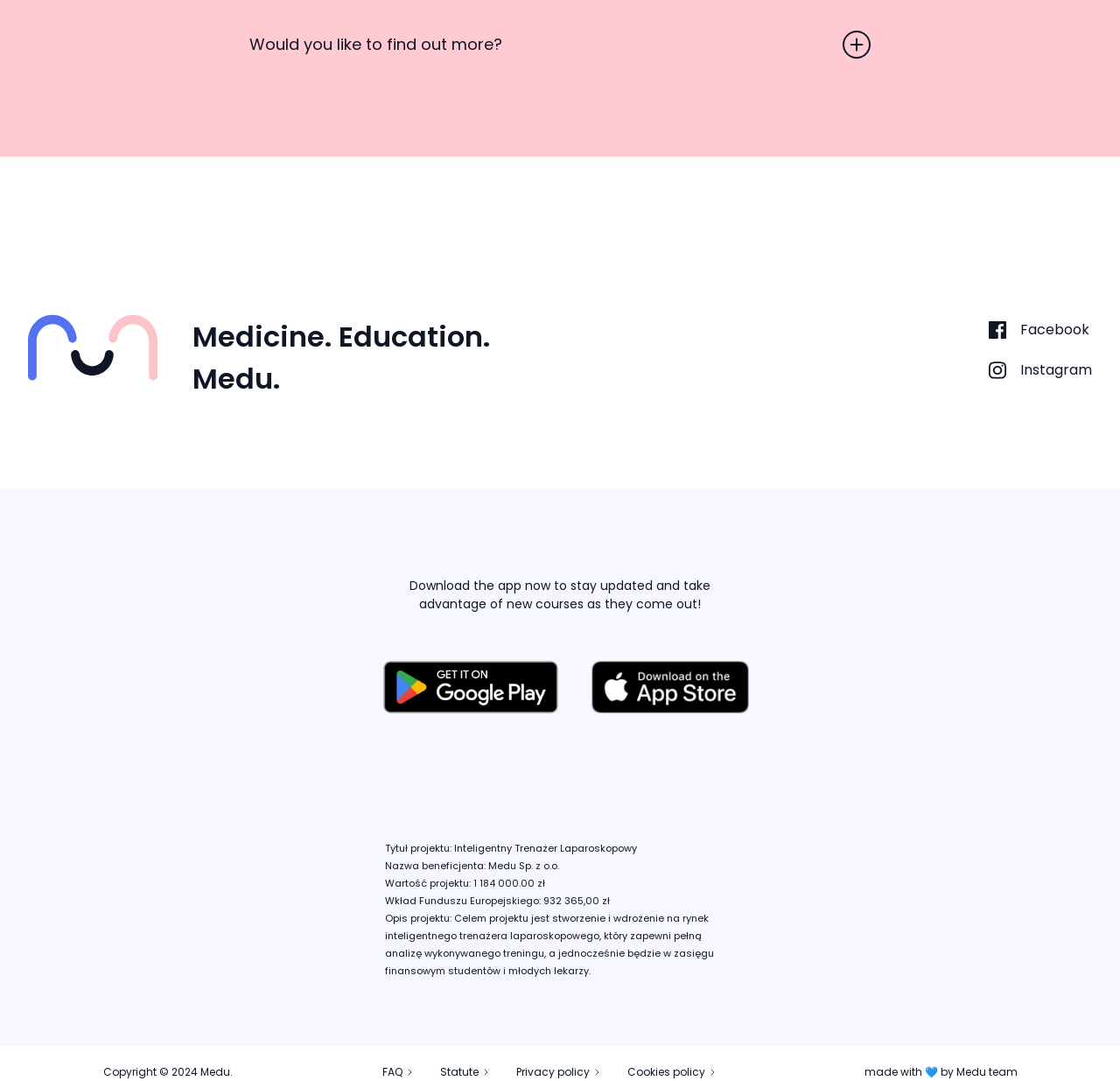Please find the bounding box coordinates of the element that needs to be clicked to perform the following instruction: "Contact us by email". The bounding box coordinates should be four float numbers between 0 and 1, represented as [left, top, right, bottom].

[0.223, 0.067, 0.762, 0.1]